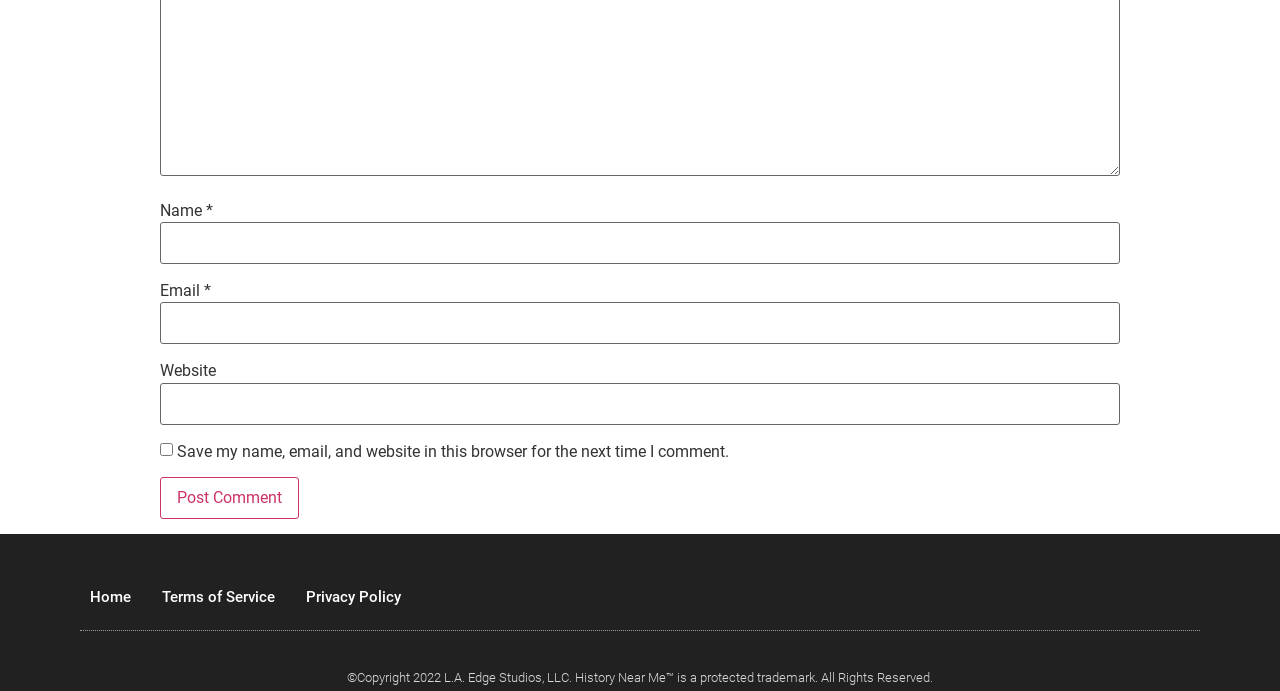Locate the bounding box coordinates for the element described below: "parent_node: Email * aria-describedby="email-notes" name="email"". The coordinates must be four float values between 0 and 1, formatted as [left, top, right, bottom].

[0.125, 0.437, 0.875, 0.498]